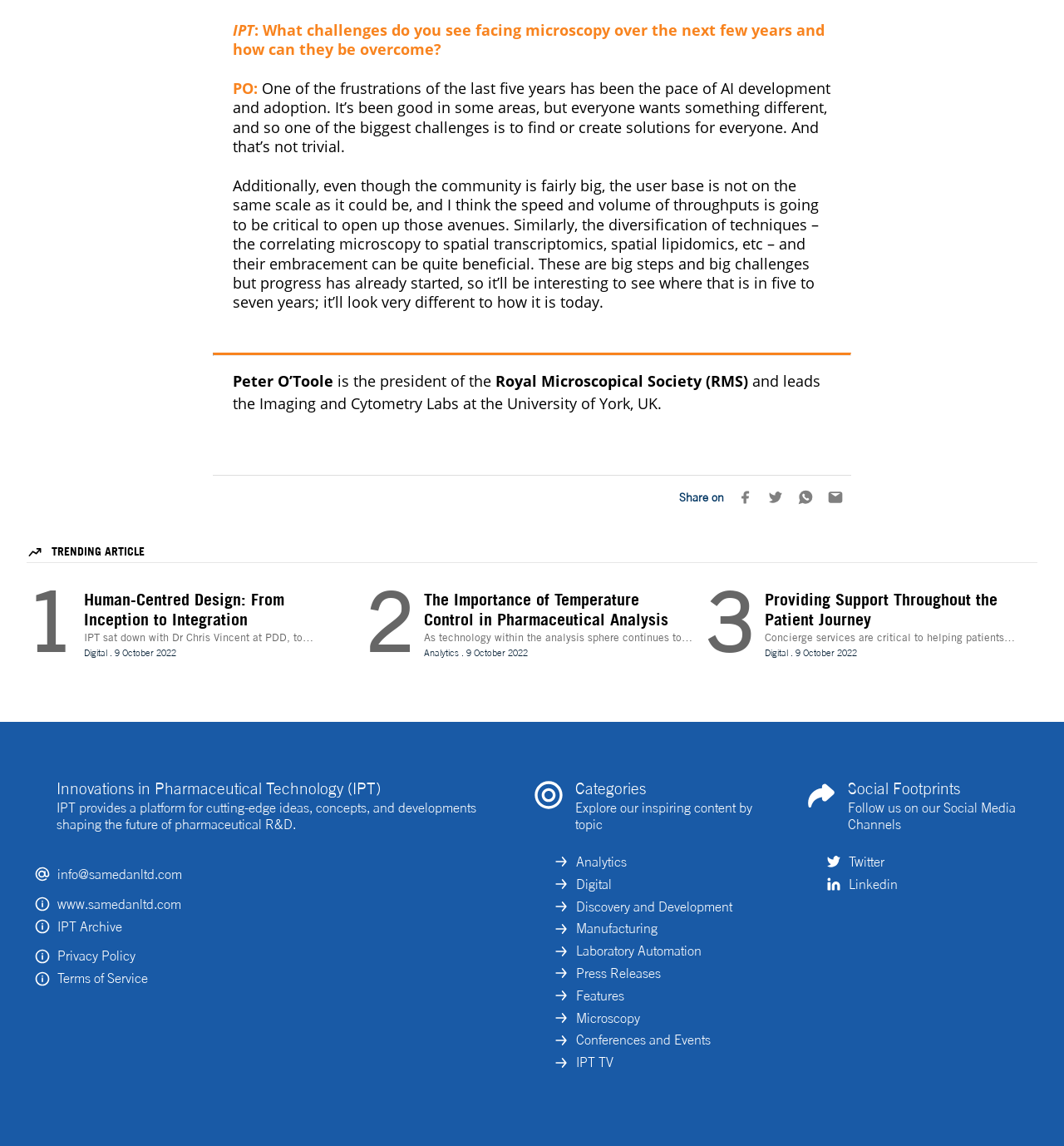Find the bounding box coordinates of the clickable region needed to perform the following instruction: "Click the share button". The coordinates should be provided as four float numbers between 0 and 1, i.e., [left, top, right, bottom].

[0.638, 0.427, 0.68, 0.44]